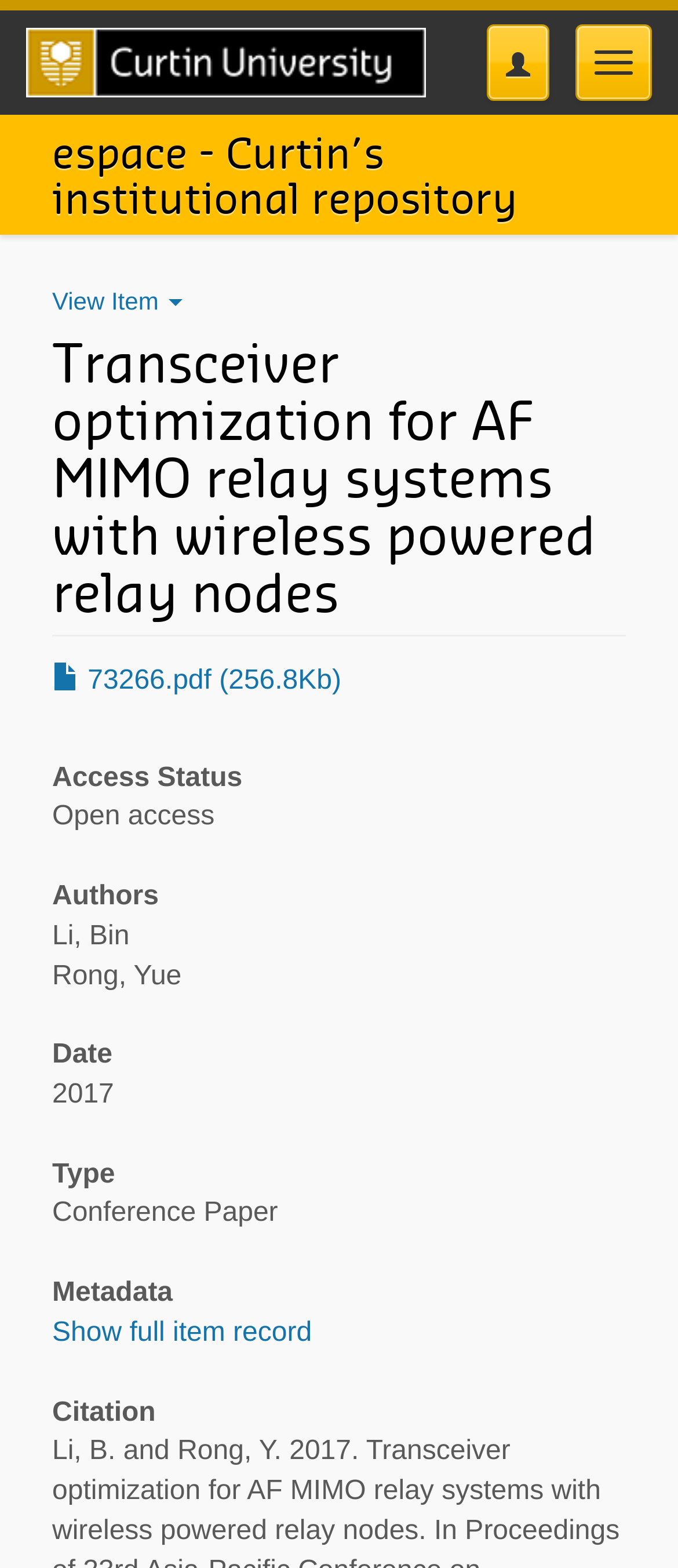Provide the bounding box coordinates for the UI element that is described by this text: "View Item". The coordinates should be in the form of four float numbers between 0 and 1: [left, top, right, bottom].

[0.077, 0.183, 0.27, 0.2]